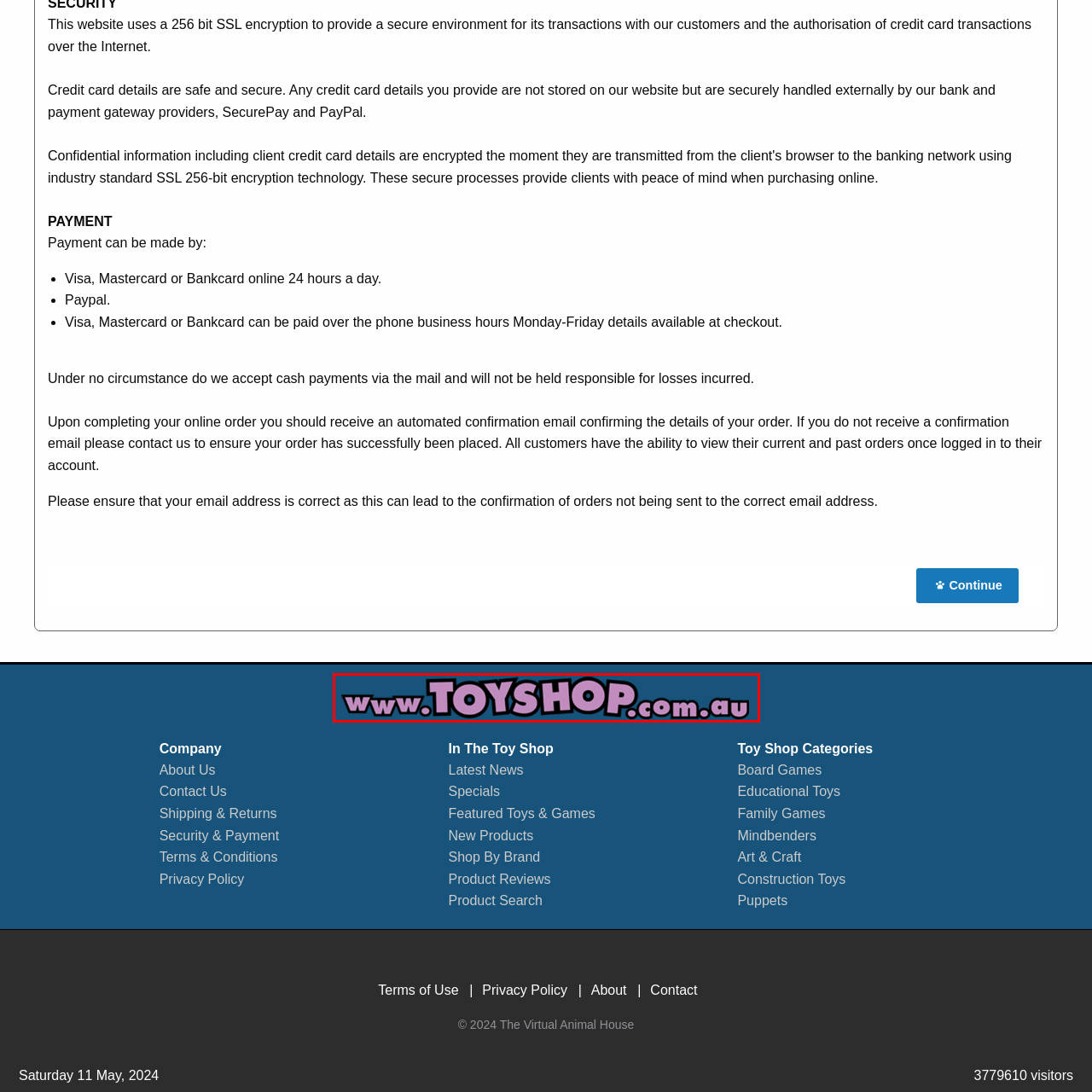Pay attention to the image encased in the red boundary and reply to the question using a single word or phrase:
What is the purpose of the logo-style design?

To attract customers